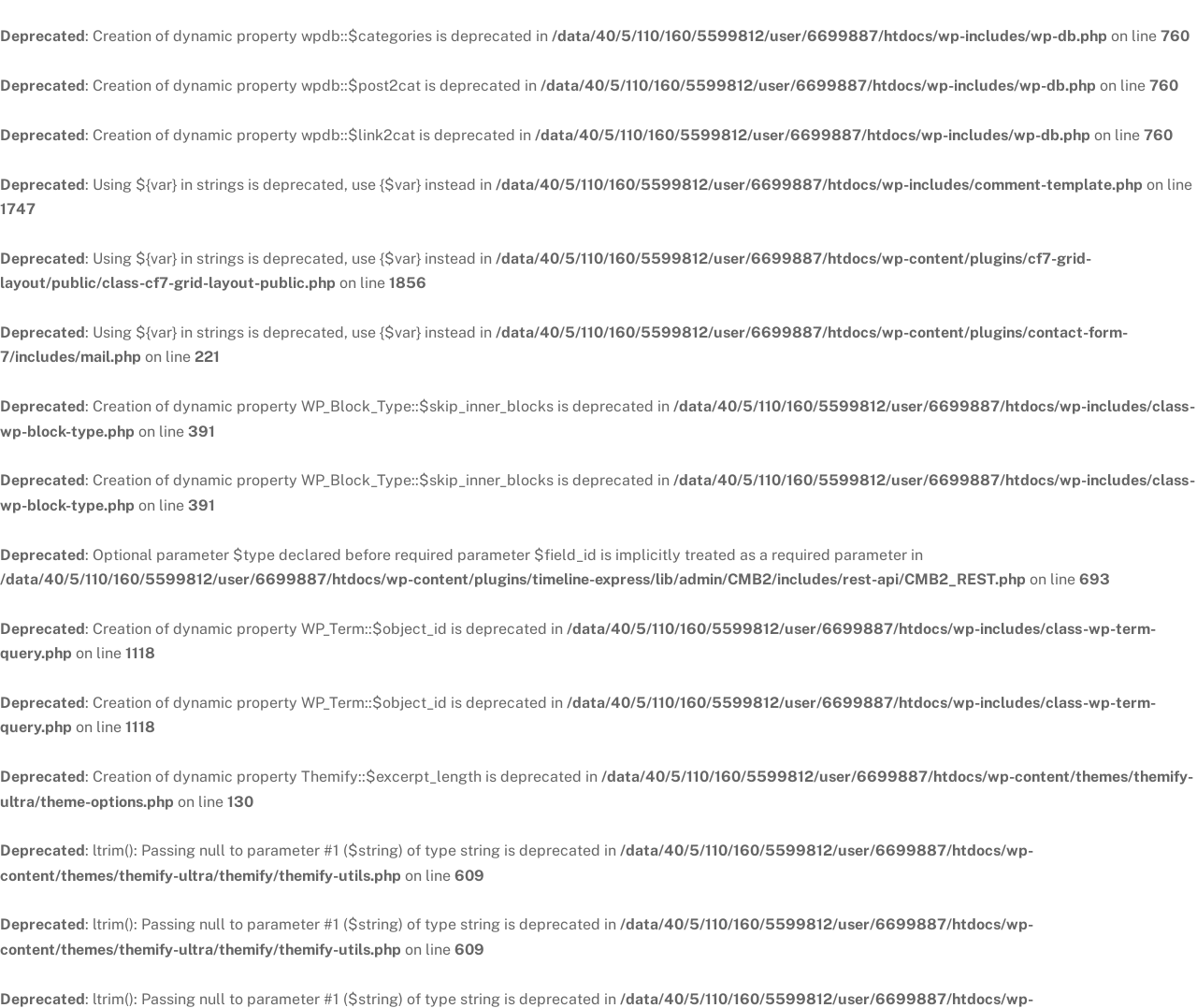What is the theme name mentioned in one of the error messages?
Look at the image and provide a short answer using one word or a phrase.

Themify Ultra